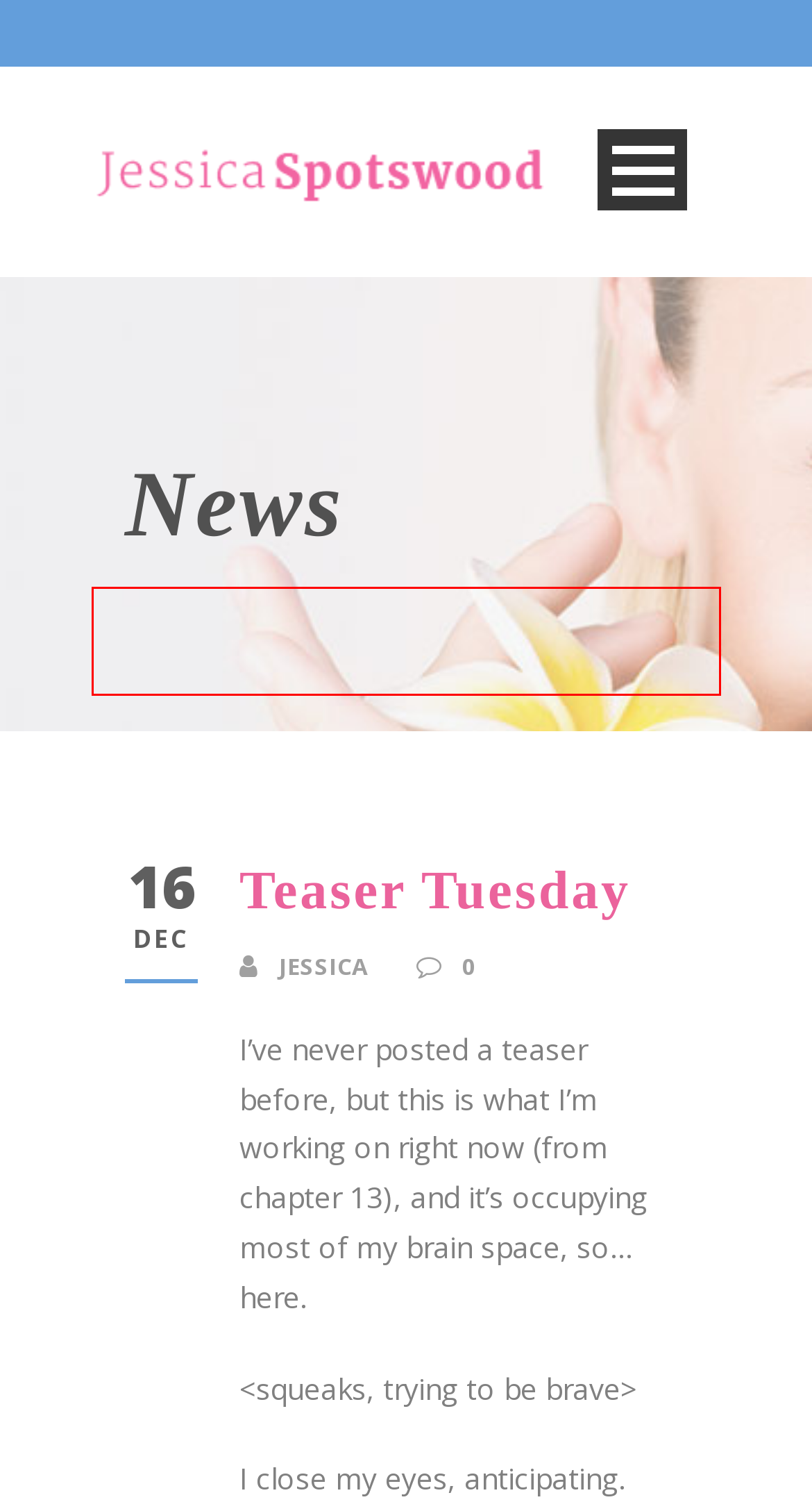Analyze the given webpage screenshot and identify the UI element within the red bounding box. Select the webpage description that best matches what you expect the new webpage to look like after clicking the element. Here are the candidates:
A. Jessica Spotswood – YA Author
B. Events – Jessica Spotswood
C. About – Jessica Spotswood
D. writing – Jessica Spotswood
E. Great or Nothing – Jessica Spotswood
F. News – Jessica Spotswood
G. Contact – Jessica Spotswood
H. Books – Jessica Spotswood

F